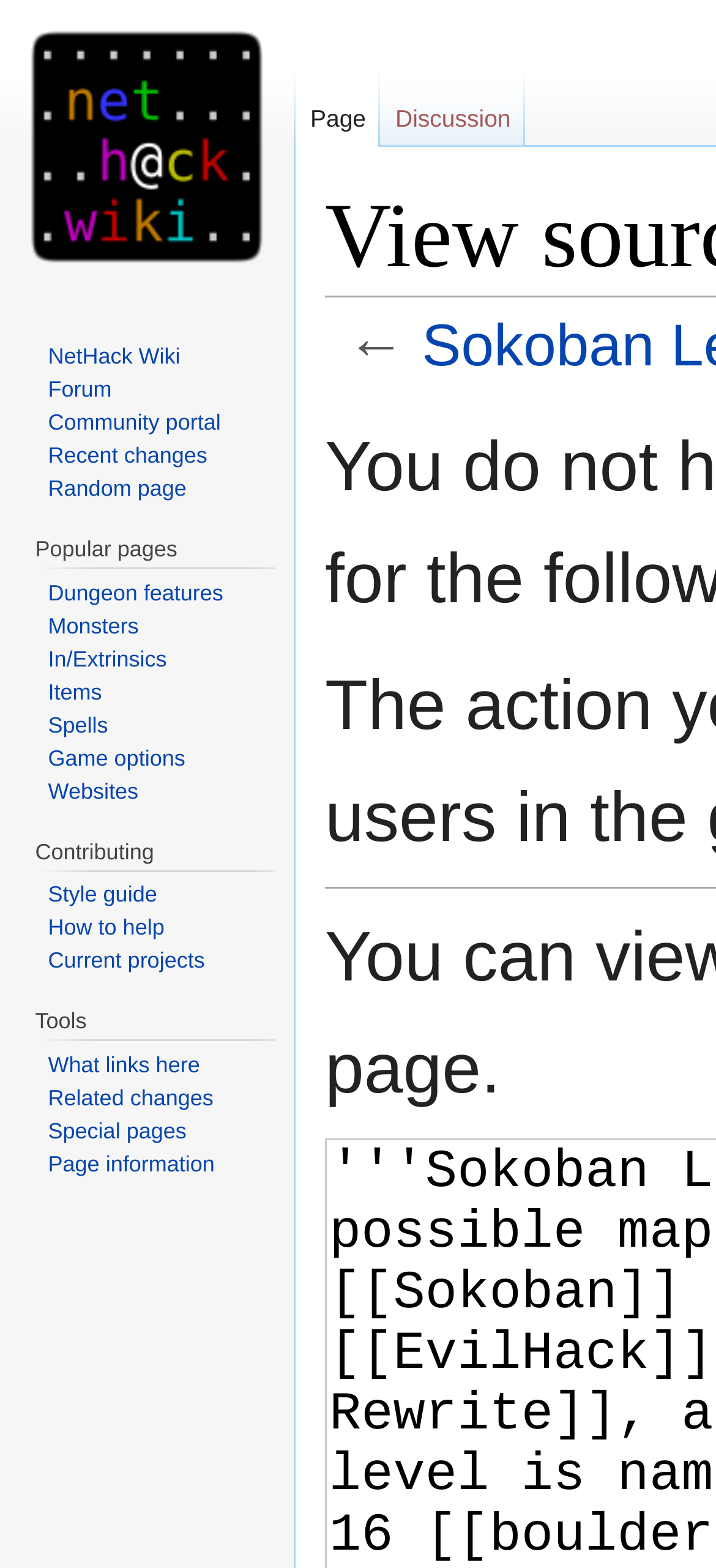Identify the bounding box coordinates for the region of the element that should be clicked to carry out the instruction: "Check what links here". The bounding box coordinates should be four float numbers between 0 and 1, i.e., [left, top, right, bottom].

[0.059, 0.669, 0.368, 0.69]